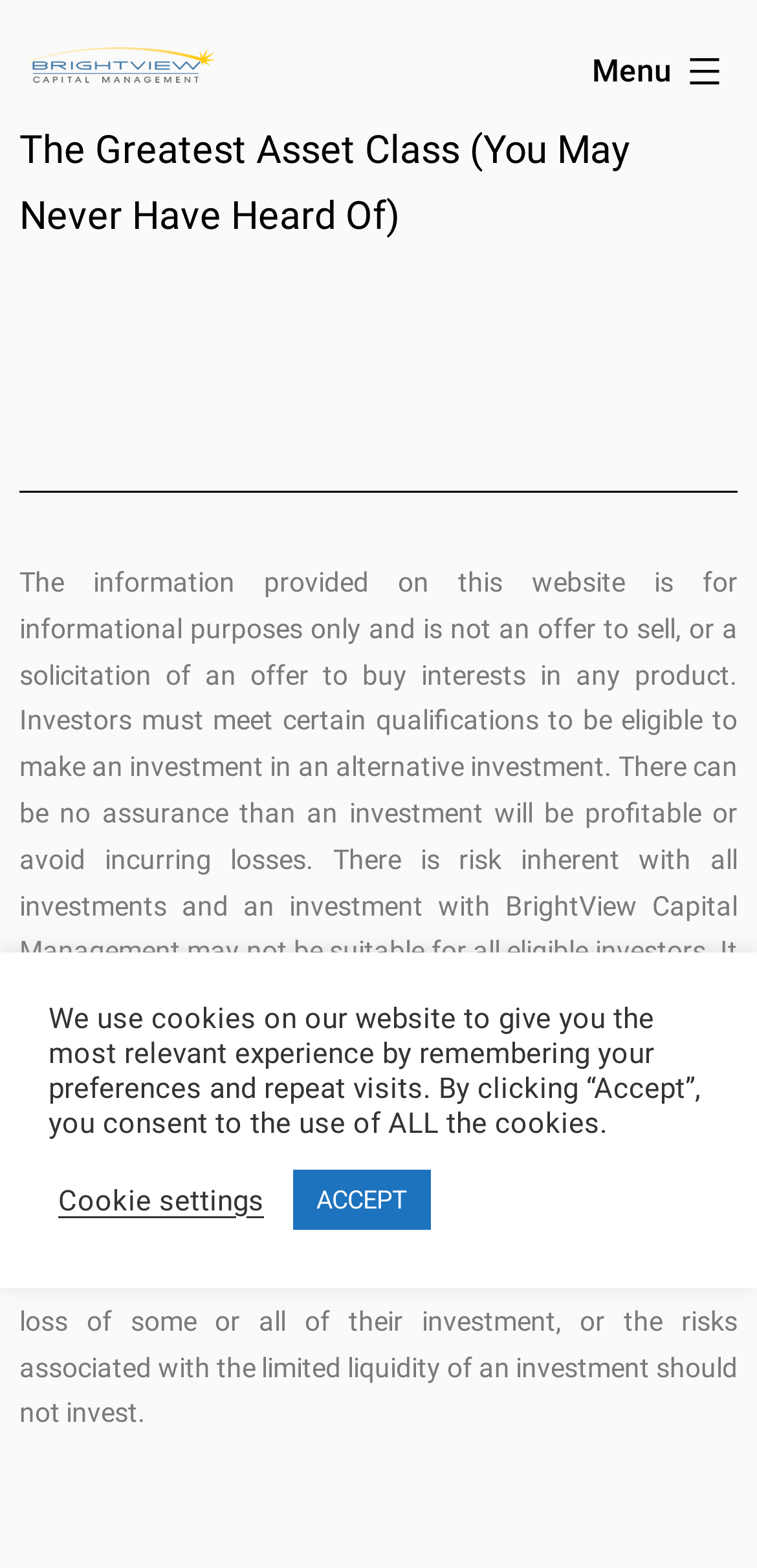Examine the image carefully and respond to the question with a detailed answer: 
What is the risk associated with investments on this website?

I determined the risk associated with investments by reading the static text element that says 'There is risk inherent with all investments and an investment with BrightView Capital Management may not be suitable for all eligible investors. It is possible that an investor may lose some or all of its investment.' This suggests that there is a risk of losing some or all of the investment.